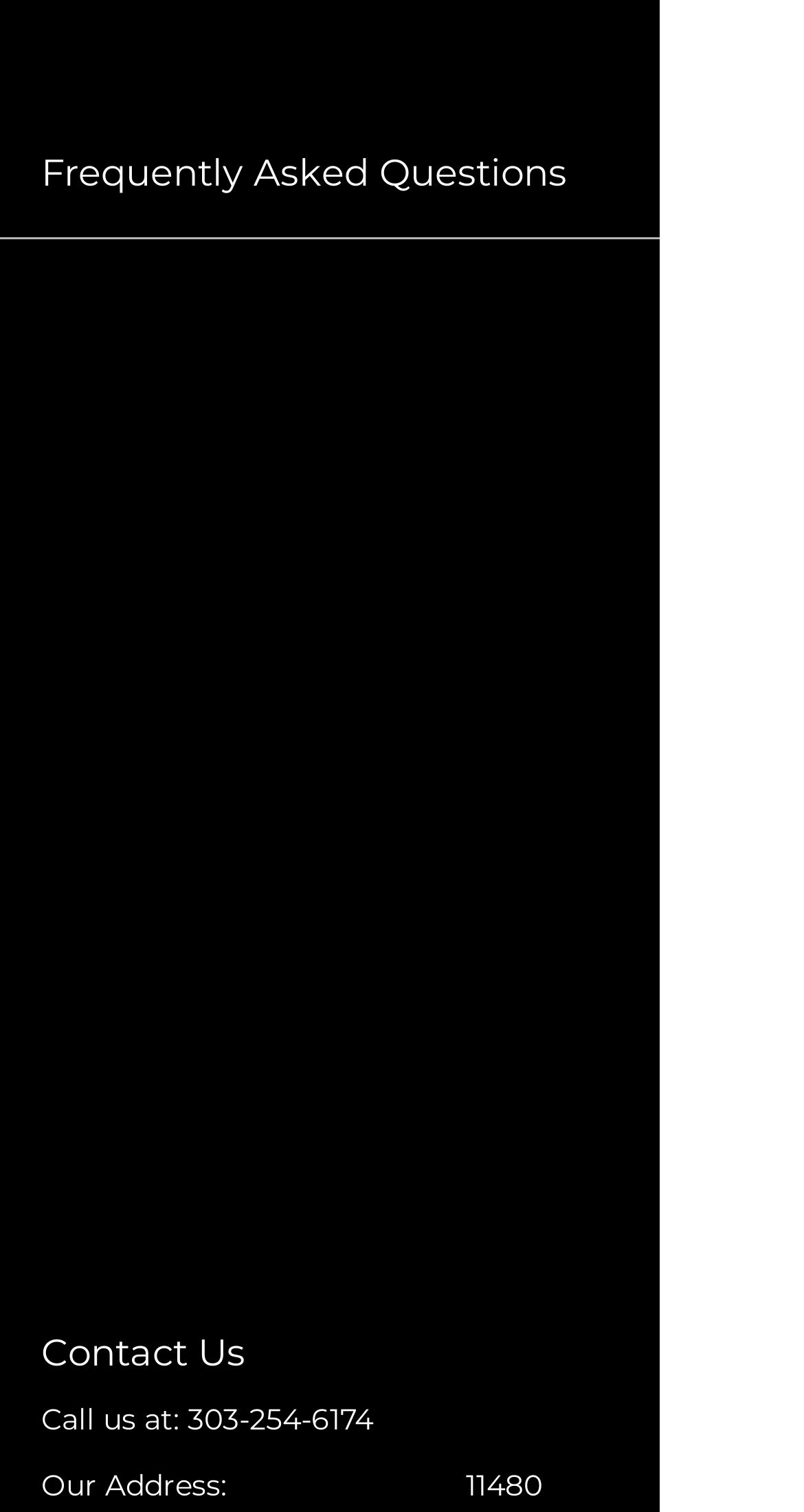Identify and provide the main heading of the webpage.

Frequently Asked Questions